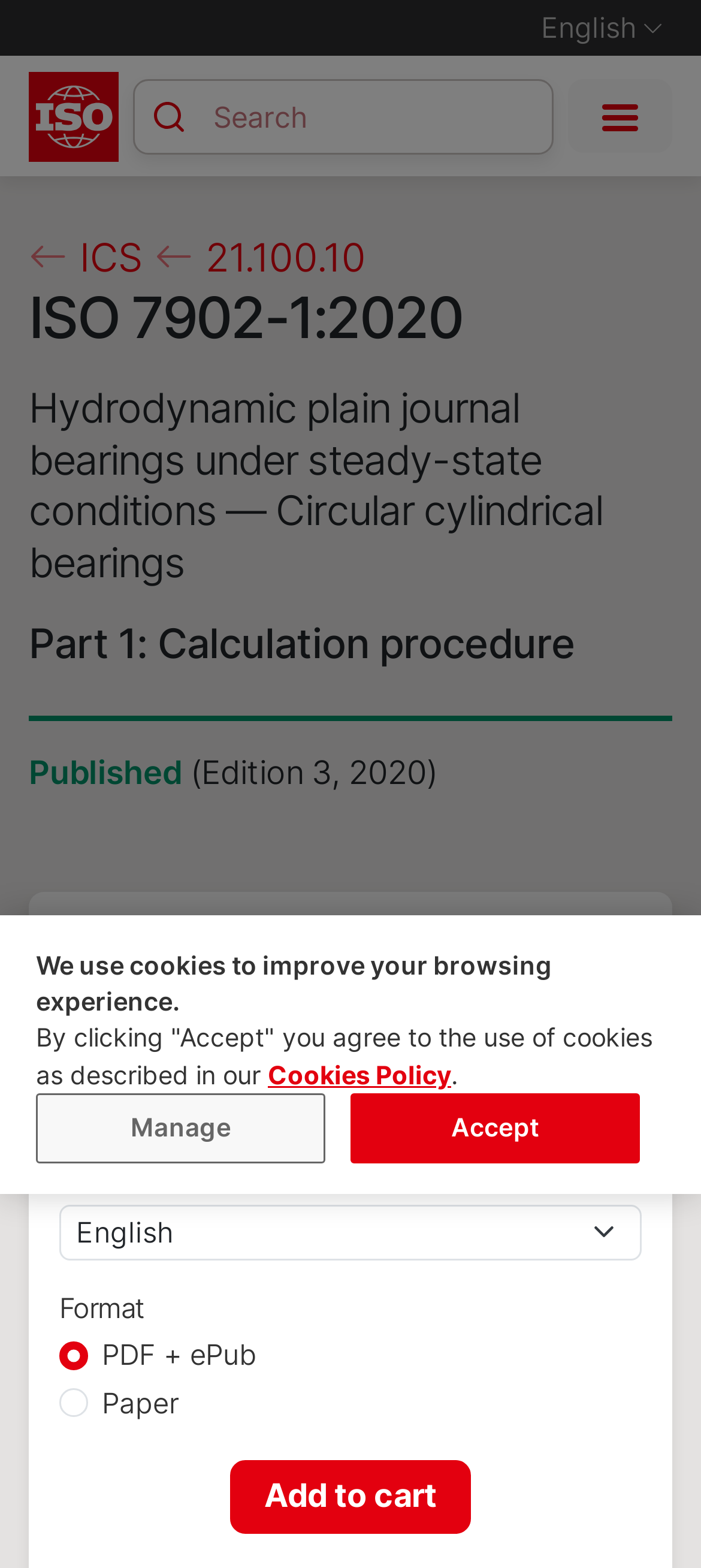Can you find the bounding box coordinates for the element that needs to be clicked to execute this instruction: "Select language"? The coordinates should be given as four float numbers between 0 and 1, i.e., [left, top, right, bottom].

[0.084, 0.768, 0.916, 0.804]